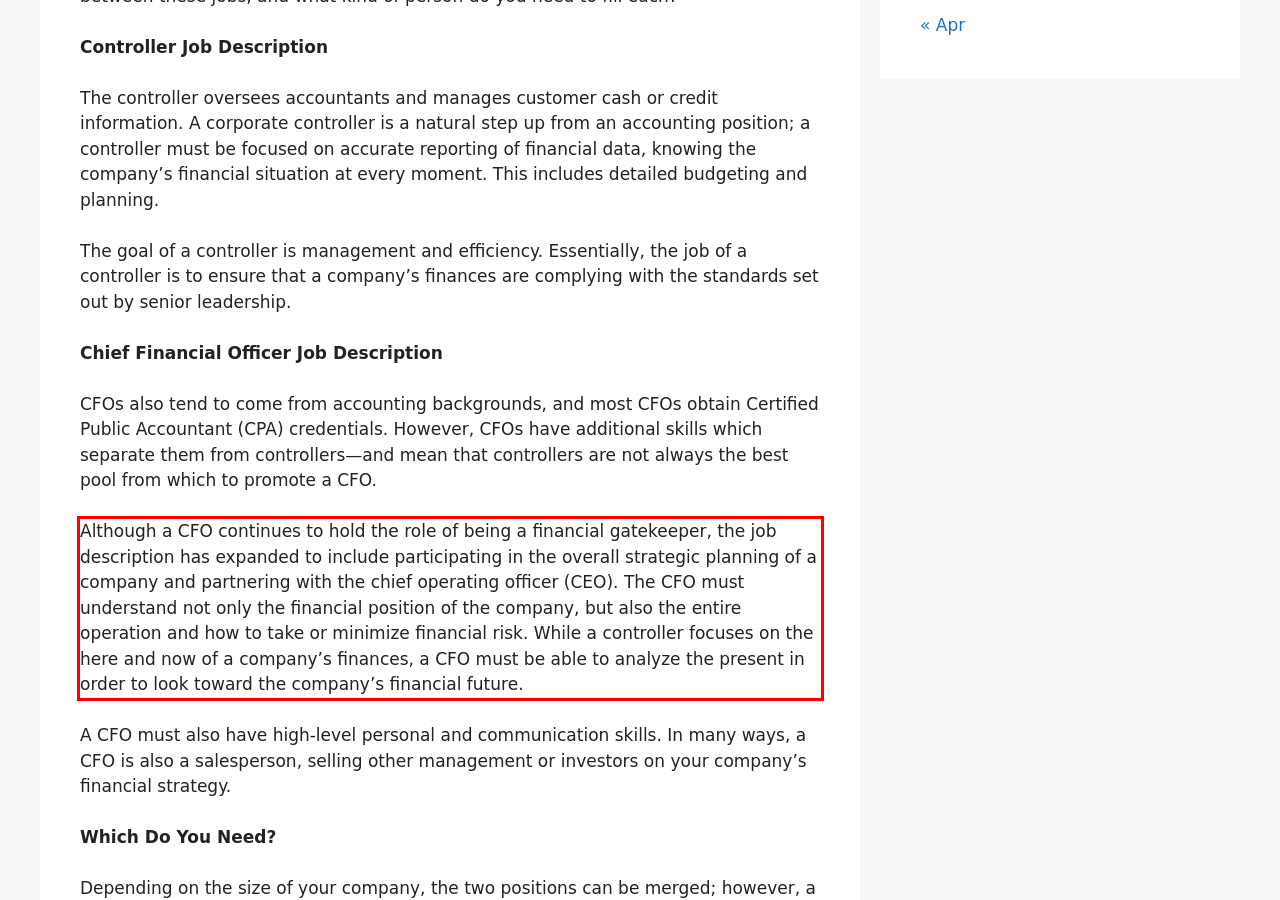With the given screenshot of a webpage, locate the red rectangle bounding box and extract the text content using OCR.

Although a CFO continues to hold the role of being a financial gatekeeper, the job description has expanded to include participating in the overall strategic planning of a company and partnering with the chief operating officer (CEO). The CFO must understand not only the financial position of the company, but also the entire operation and how to take or minimize financial risk. While a controller focuses on the here and now of a company’s finances, a CFO must be able to analyze the present in order to look toward the company’s financial future.